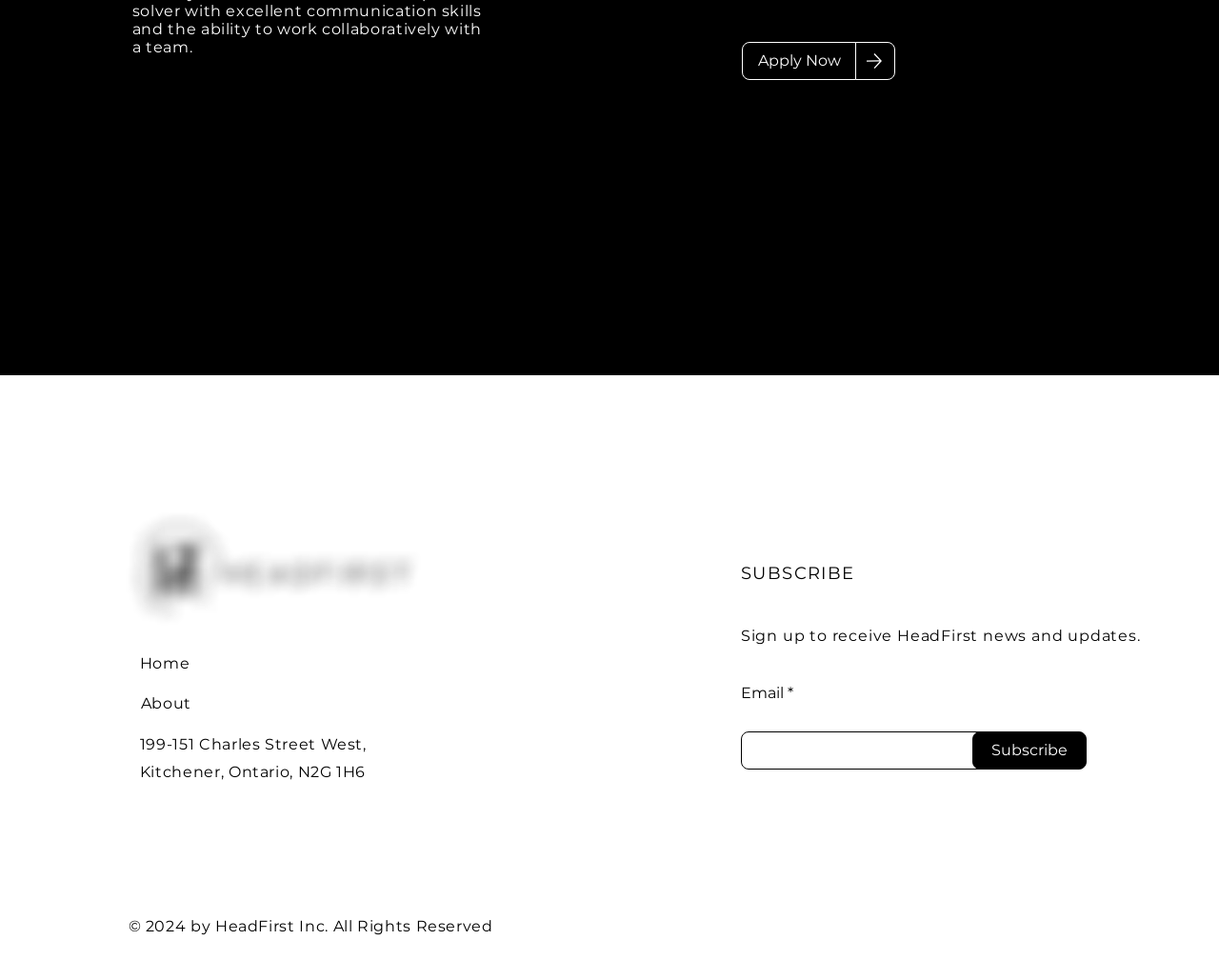For the given element description Apply Now, determine the bounding box coordinates of the UI element. The coordinates should follow the format (top-left x, top-left y, bottom-right x, bottom-right y) and be within the range of 0 to 1.

[0.609, 0.043, 0.702, 0.082]